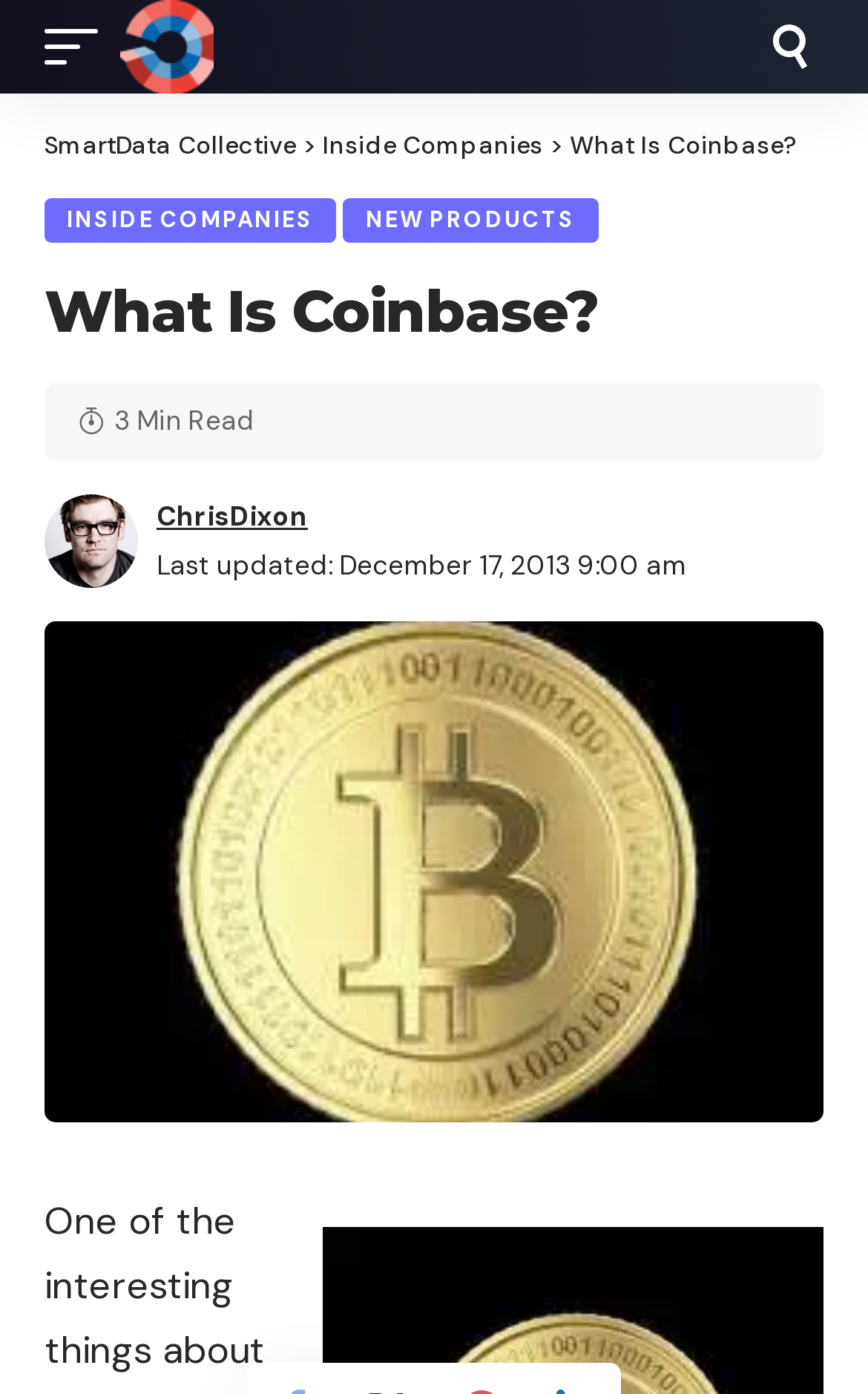Please determine the main heading text of this webpage.

What Is Coinbase?